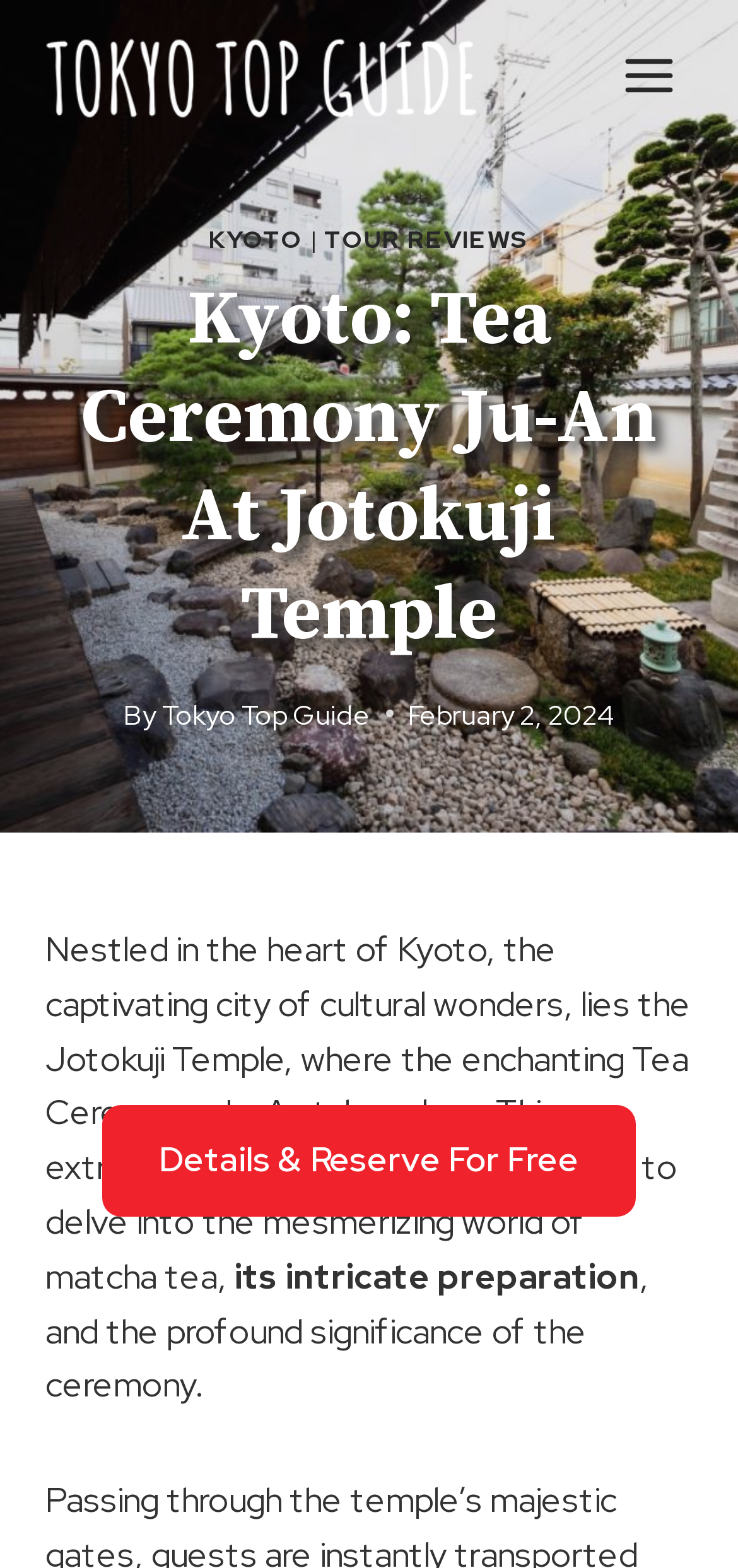Answer briefly with one word or phrase:
What is the call-to-action button?

Details & Reserve For Free